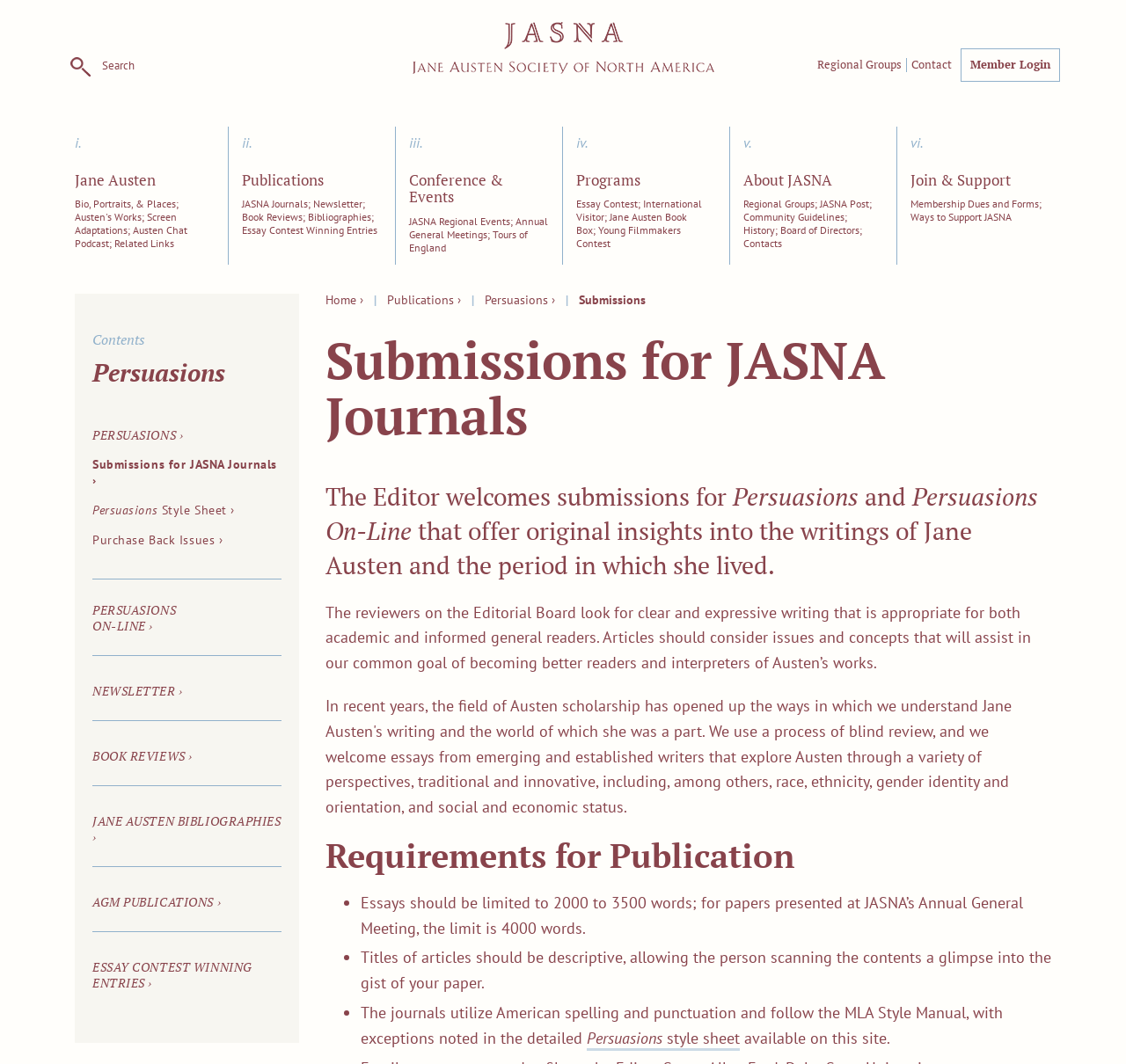What is the name of the online publication?
Based on the screenshot, respond with a single word or phrase.

Persuasions On-Line